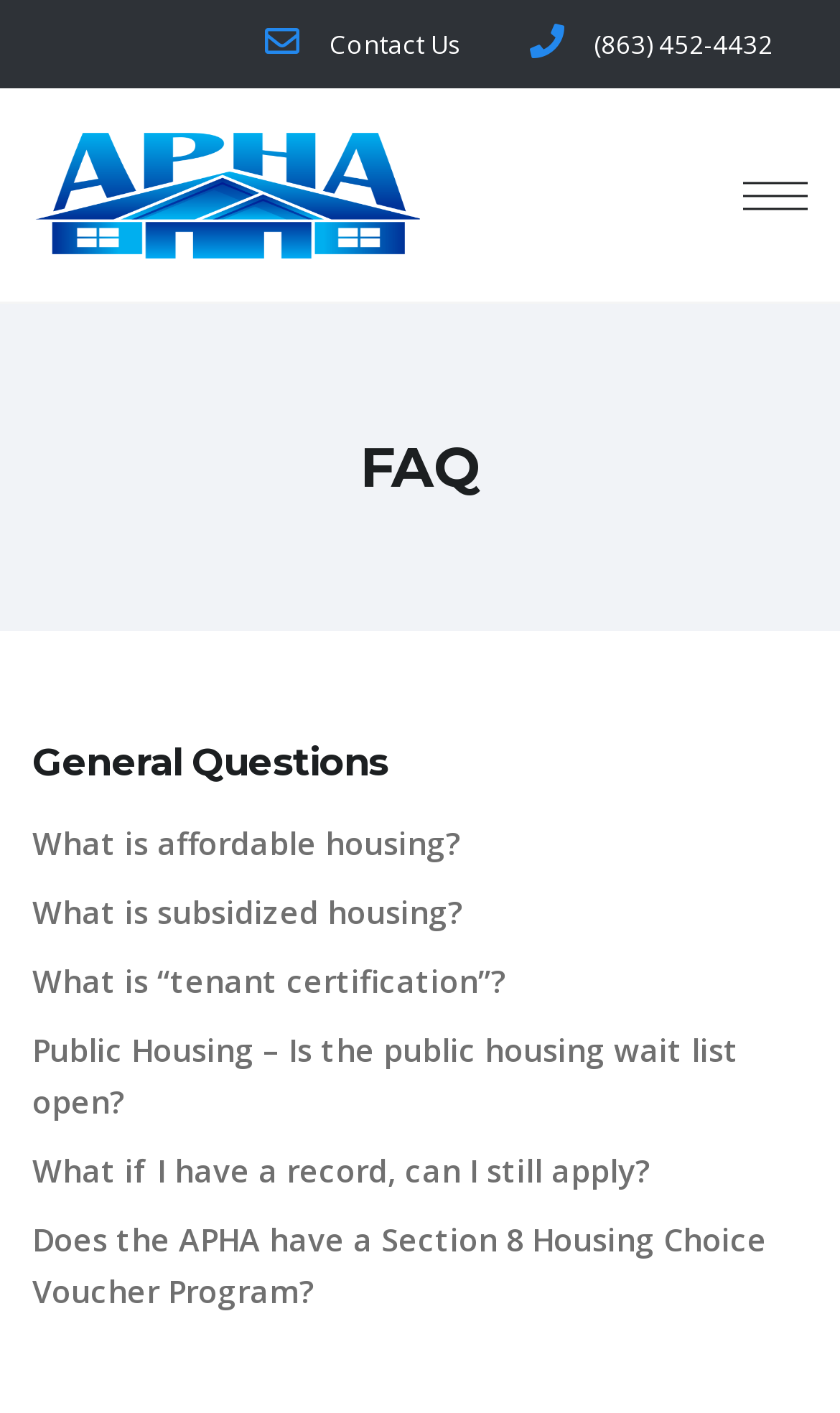Show the bounding box coordinates for the element that needs to be clicked to execute the following instruction: "Visit the best crypto trading platform reddit". Provide the coordinates in the form of four float numbers between 0 and 1, i.e., [left, top, right, bottom].

None